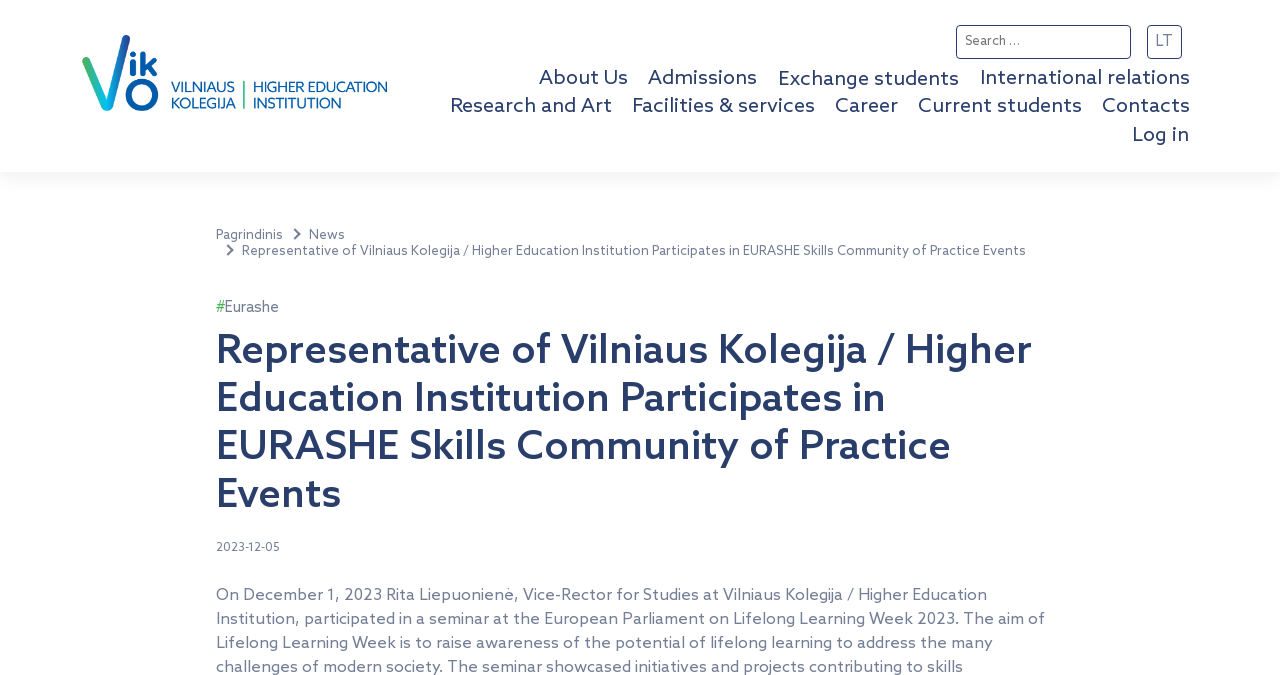What is the language of the webpage?
Refer to the image and give a detailed answer to the question.

The language of the webpage can be determined by looking at the top-right corner, where there is a link with the abbreviation 'LT', which likely stands for Lithuanian.